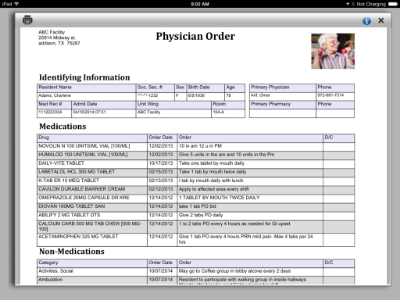Describe every aspect of the image in detail.

The image depicts a digital "Physician Order" form displayed on a tablet, utilized within a healthcare setting. The screen shows identifying information for a resident named Claudine Adams, including her resident number, date of birth, and details about her primary physician and pharmacy. 

The form is organized into two main sections: **Medications** and **Non-Medications**. Under the **Medications** section, a list is provided, detailing the names of various medications along with their respective orders, dosages, and schedules. This includes specific instructions for administration, such as "Take one tablet at 12 PM" and "Take two tablets by mouth twice daily." 

The **Non-Medications** area outlines other aspects of the patient's care, fostering comprehensive management of health and wellness. A small photo of a smiling elderly woman appears in the upper right corner, adding a personal touch to the documentation. The layout suggests a focus on clarity and accessibility, aiming to streamline the process of managing medical orders and ensuring efficient communication among healthcare providers.